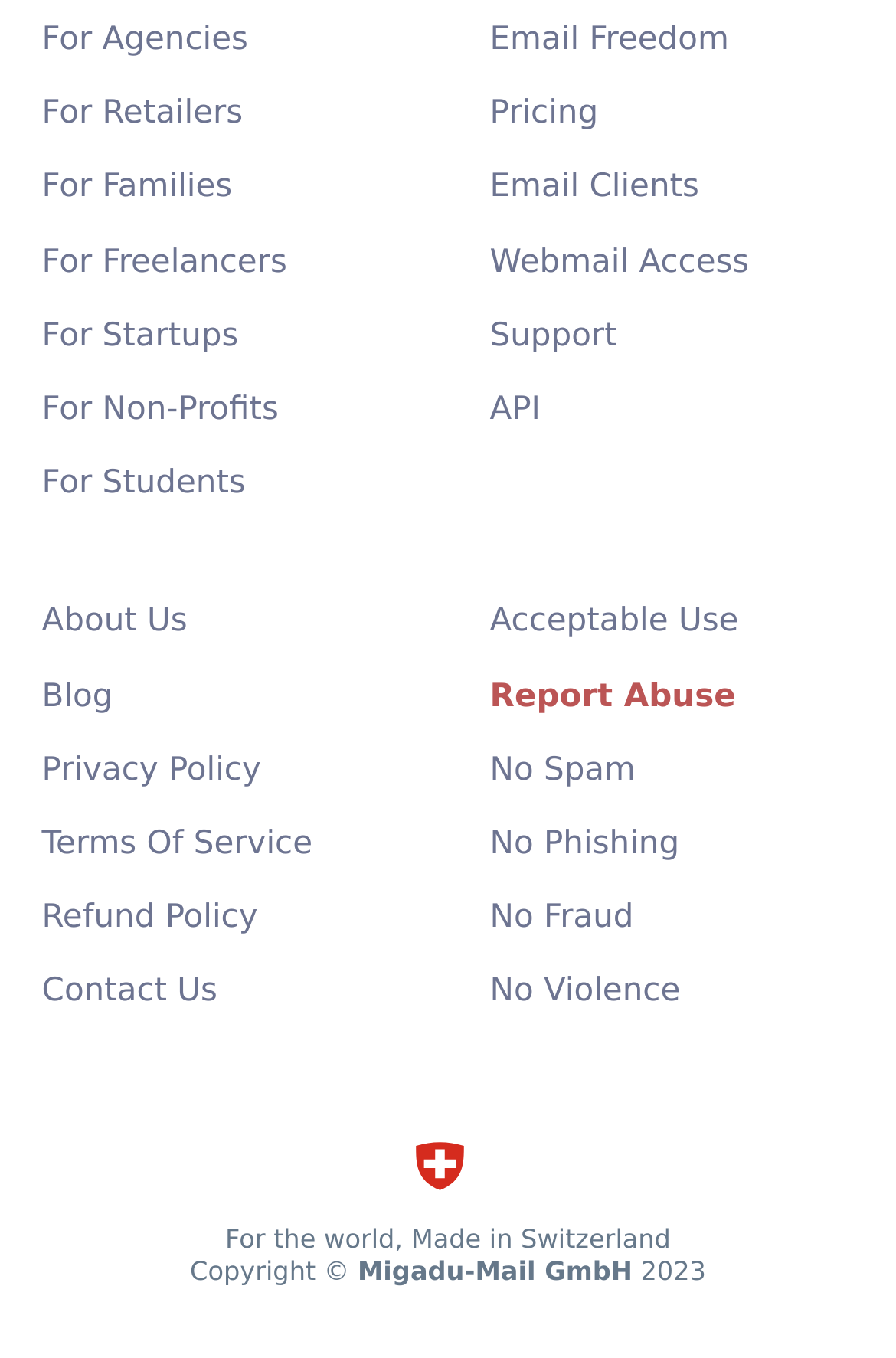Find the bounding box coordinates of the element I should click to carry out the following instruction: "Learn about Pricing".

[0.536, 0.063, 0.678, 0.104]